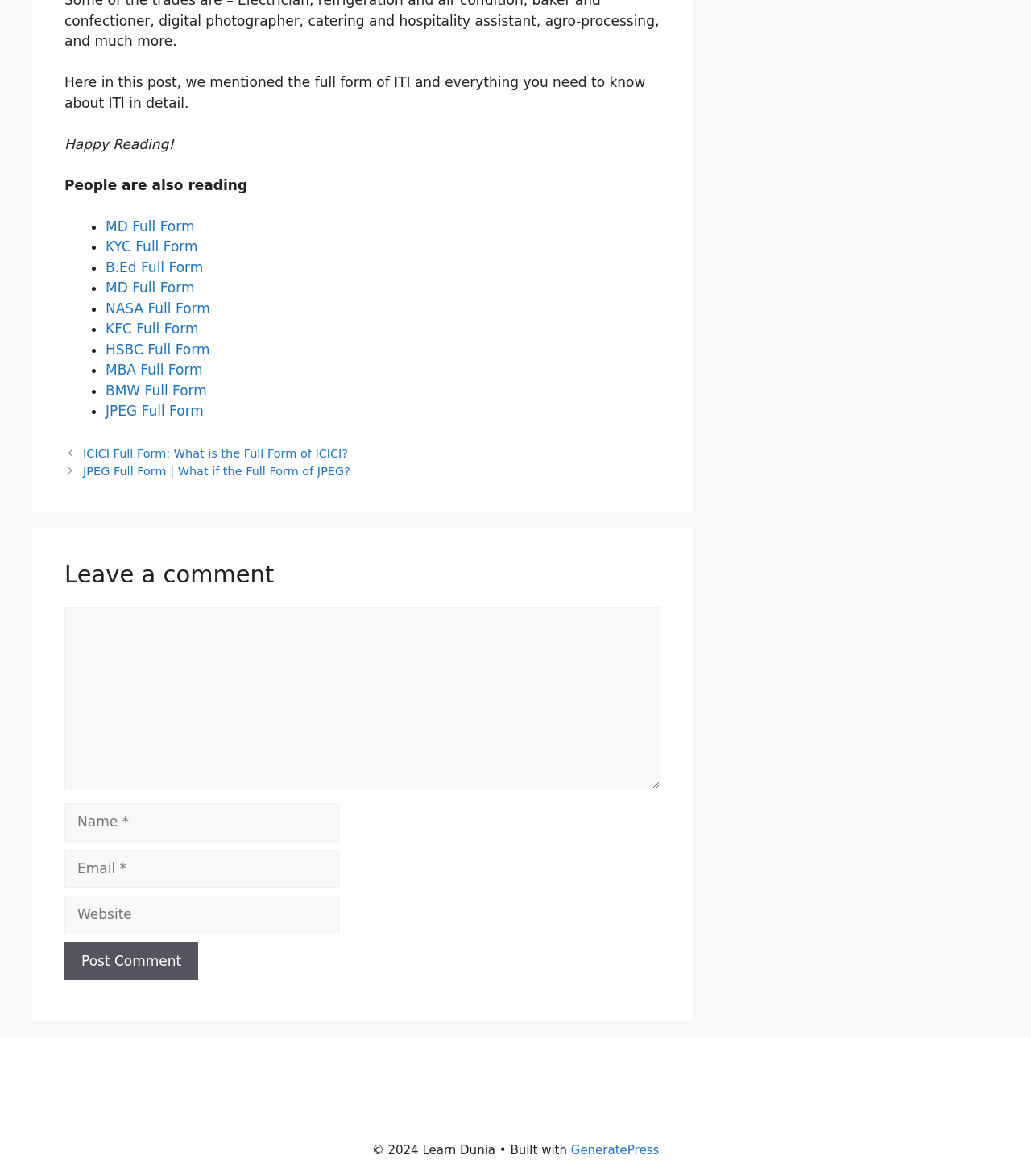Reply to the question with a brief word or phrase: What are the other full forms mentioned on the webpage?

MD, KYC, B.Ed, etc.